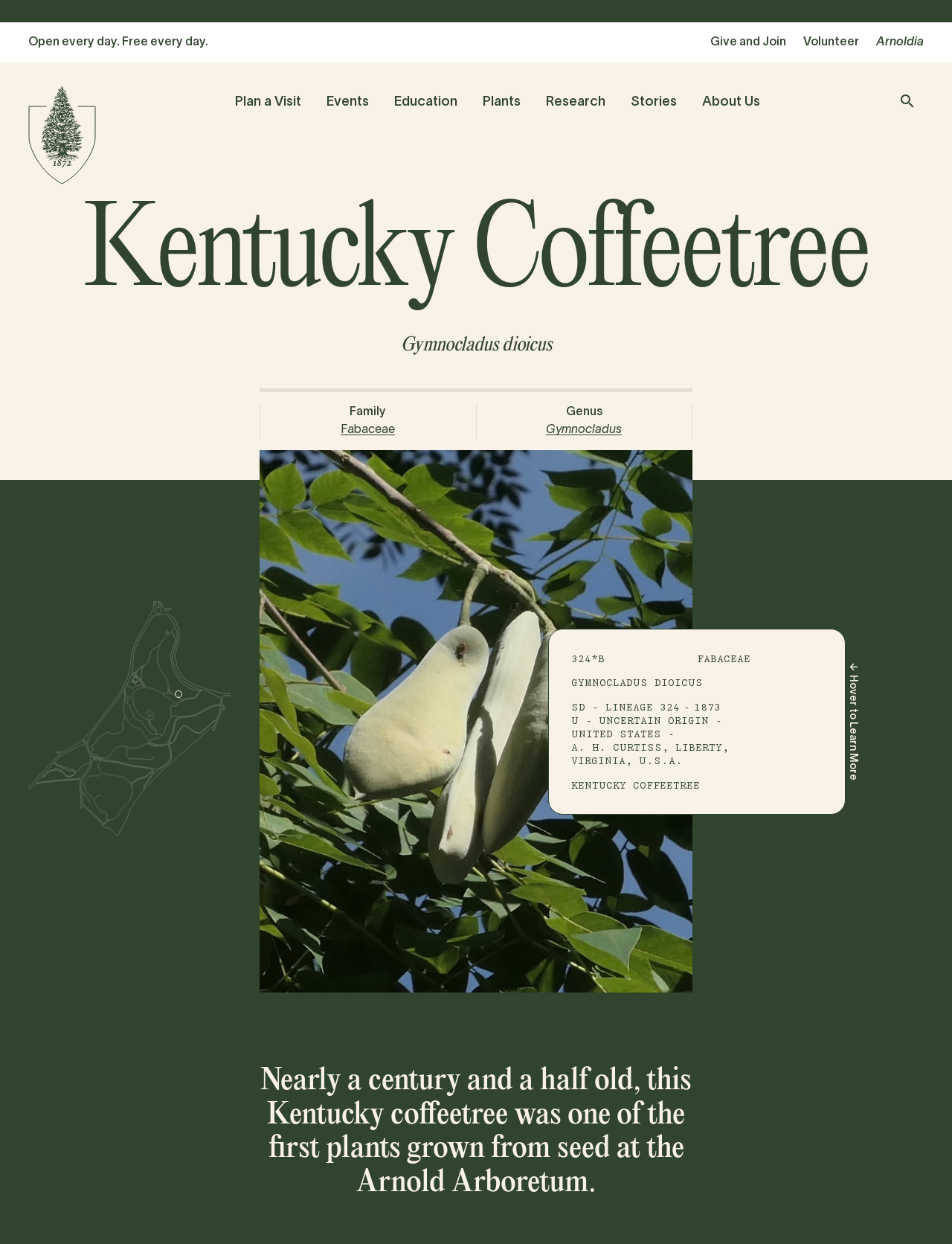Determine the bounding box coordinates of the element that should be clicked to execute the following command: "Learn more about 'Fabaceae'".

[0.358, 0.342, 0.415, 0.35]